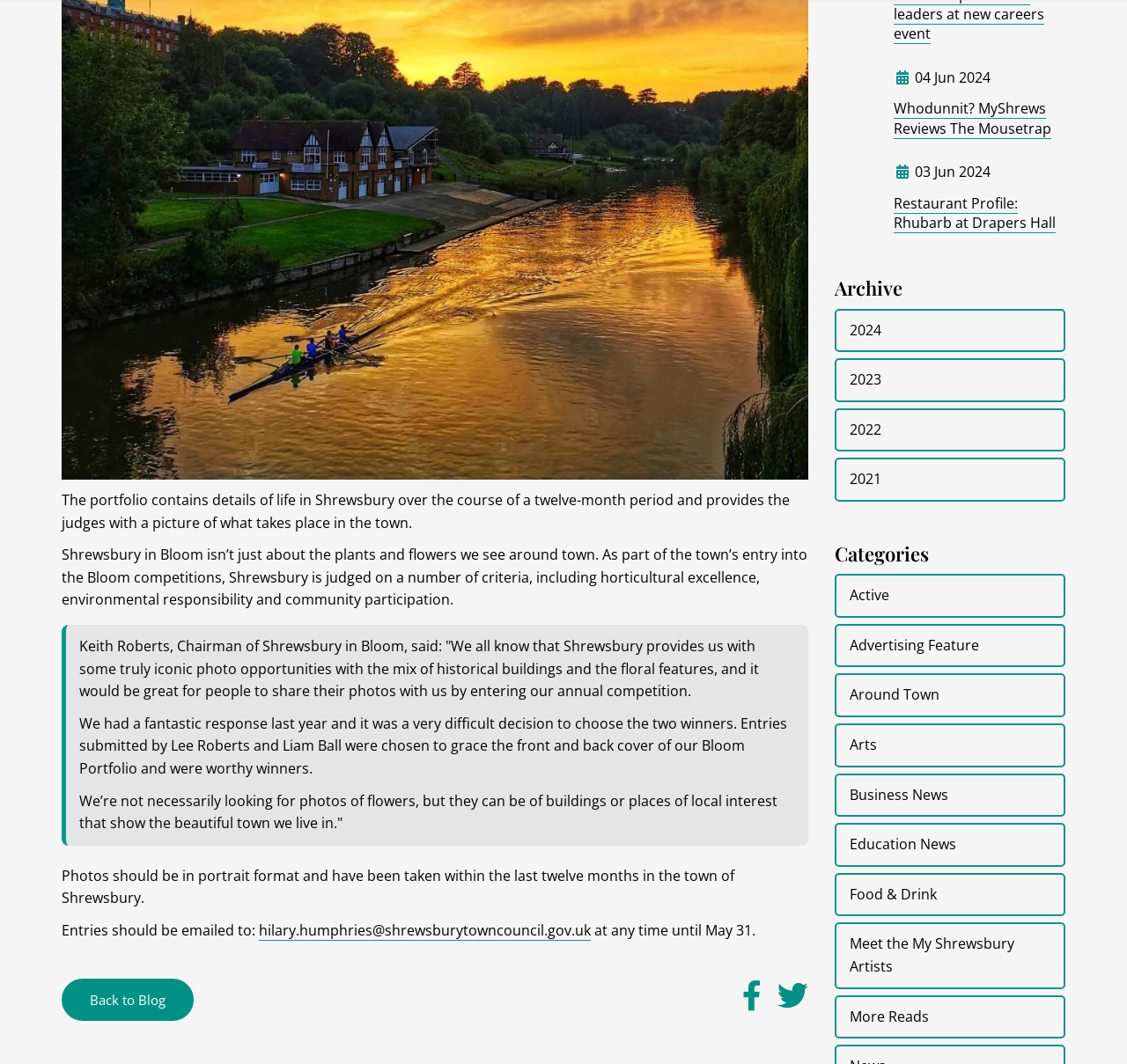Locate the bounding box coordinates of the area that needs to be clicked to fulfill the following instruction: "Click the post comment button". The coordinates should be in the format of four float numbers between 0 and 1, namely [left, top, right, bottom].

None